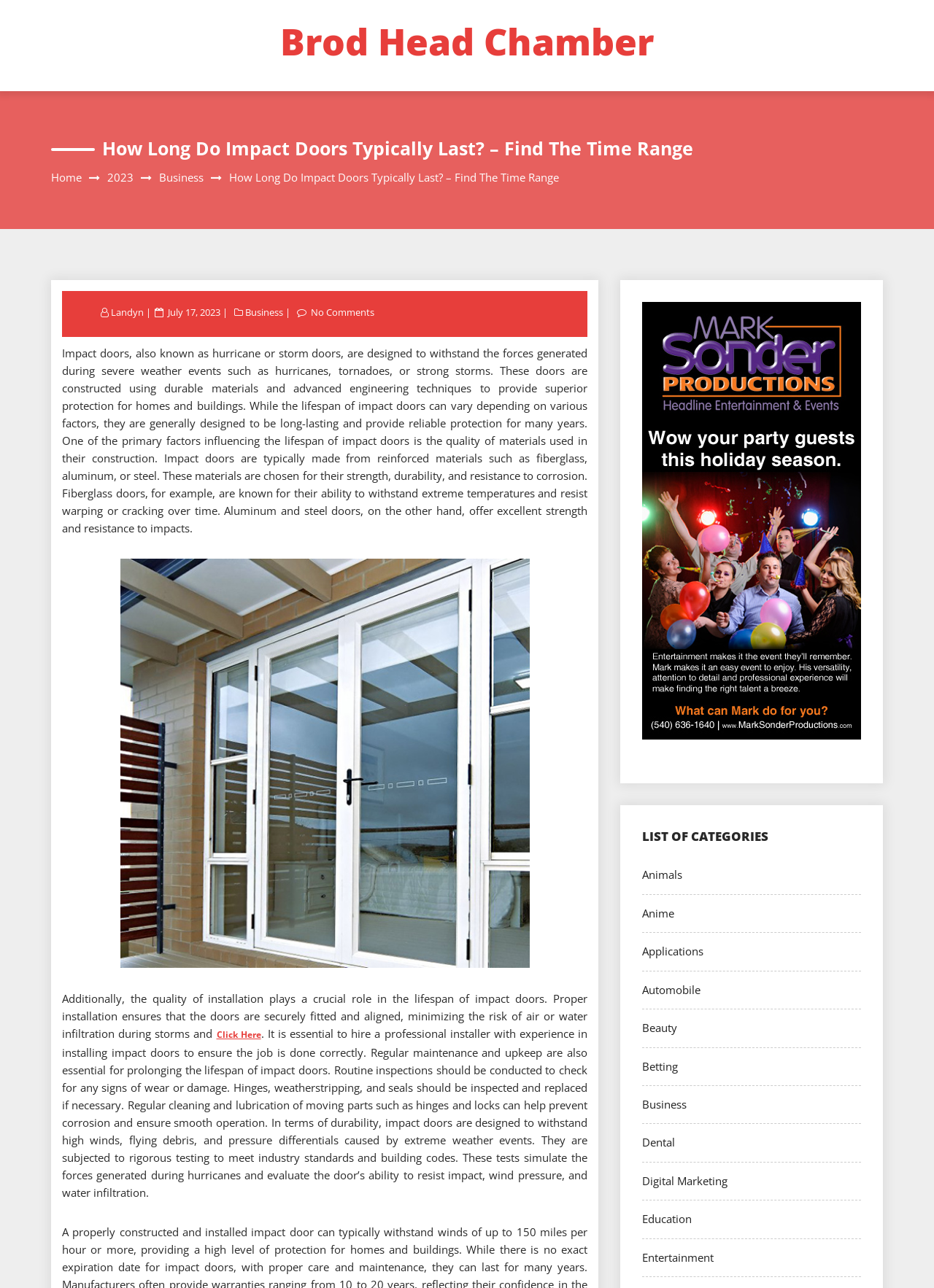Please study the image and answer the question comprehensively:
What is the purpose of regular maintenance for impact doors?

The webpage mentions that regular maintenance and upkeep are essential for prolonging the lifespan of impact doors. This includes routine inspections to check for signs of wear or damage, and replacing parts such as hinges, weatherstripping, and seals if necessary.